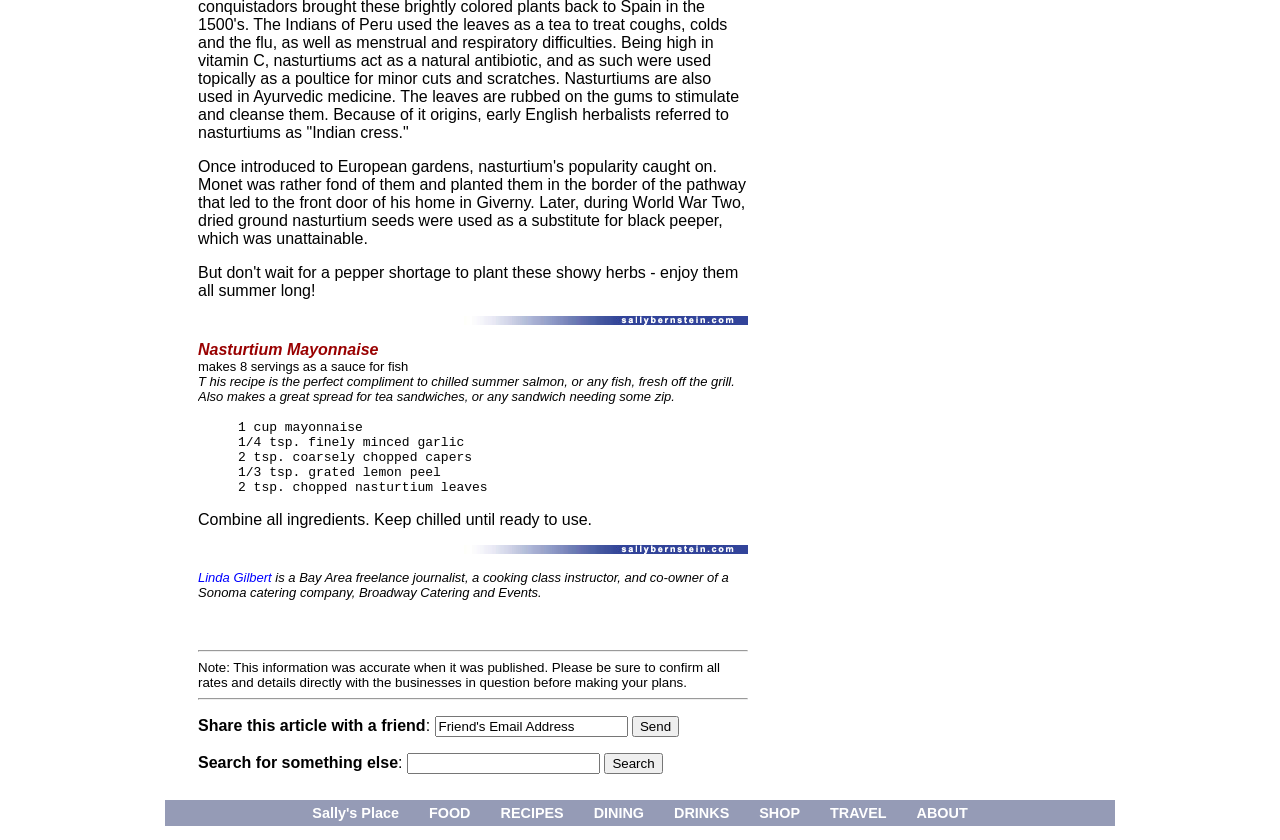What can you do with the recipe besides using it as a sauce for fish?
Refer to the image and provide a one-word or short phrase answer.

use as a spread for tea sandwiches